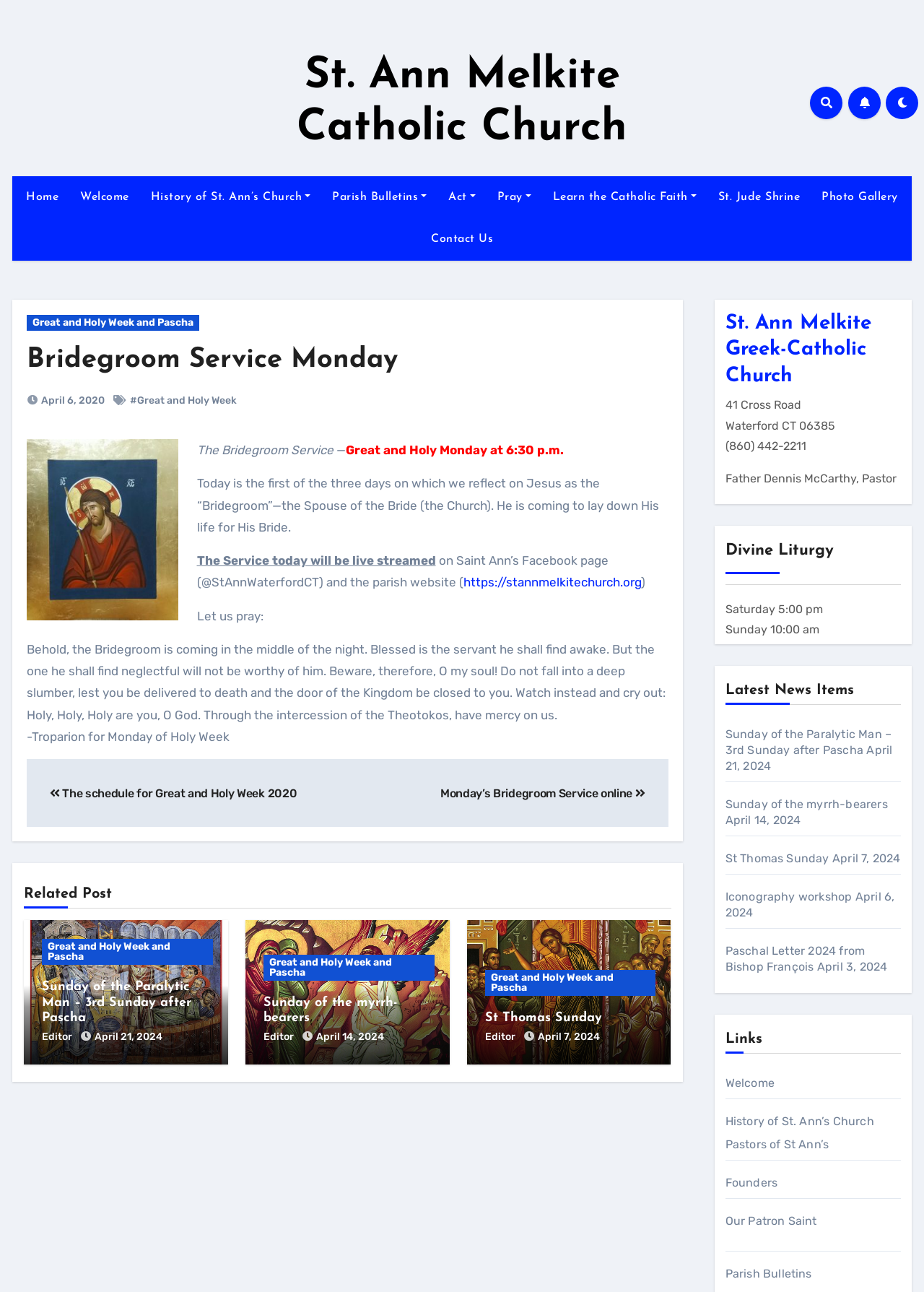Please determine and provide the text content of the webpage's heading.

Bridegroom Service Monday